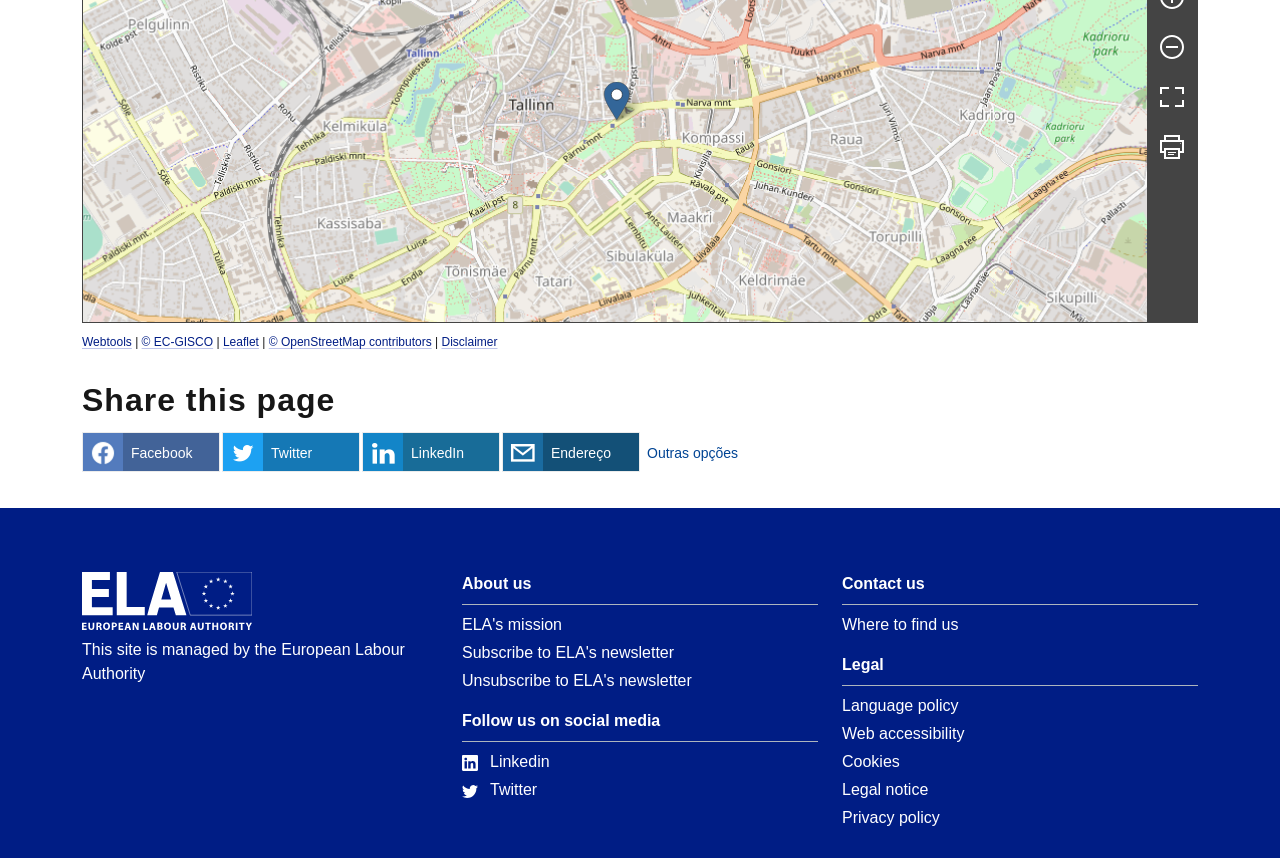Please identify the bounding box coordinates of the element's region that I should click in order to complete the following instruction: "Click on the 'Reduzir' link". The bounding box coordinates consist of four float numbers between 0 and 1, i.e., [left, top, right, bottom].

[0.896, 0.026, 0.935, 0.084]